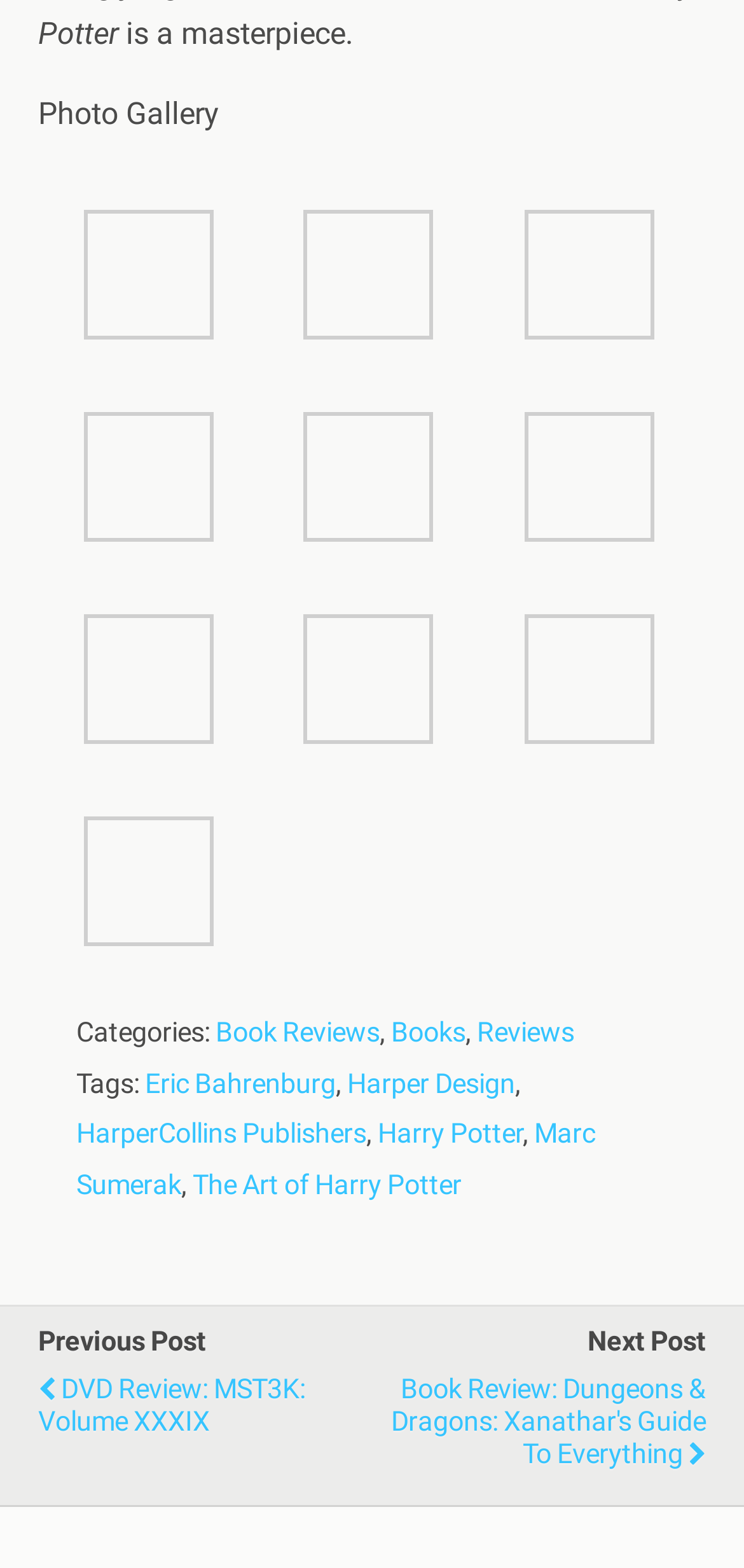Determine the bounding box coordinates of the clickable region to follow the instruction: "View The Art Of Harry Potter 3".

[0.087, 0.597, 0.312, 0.62]